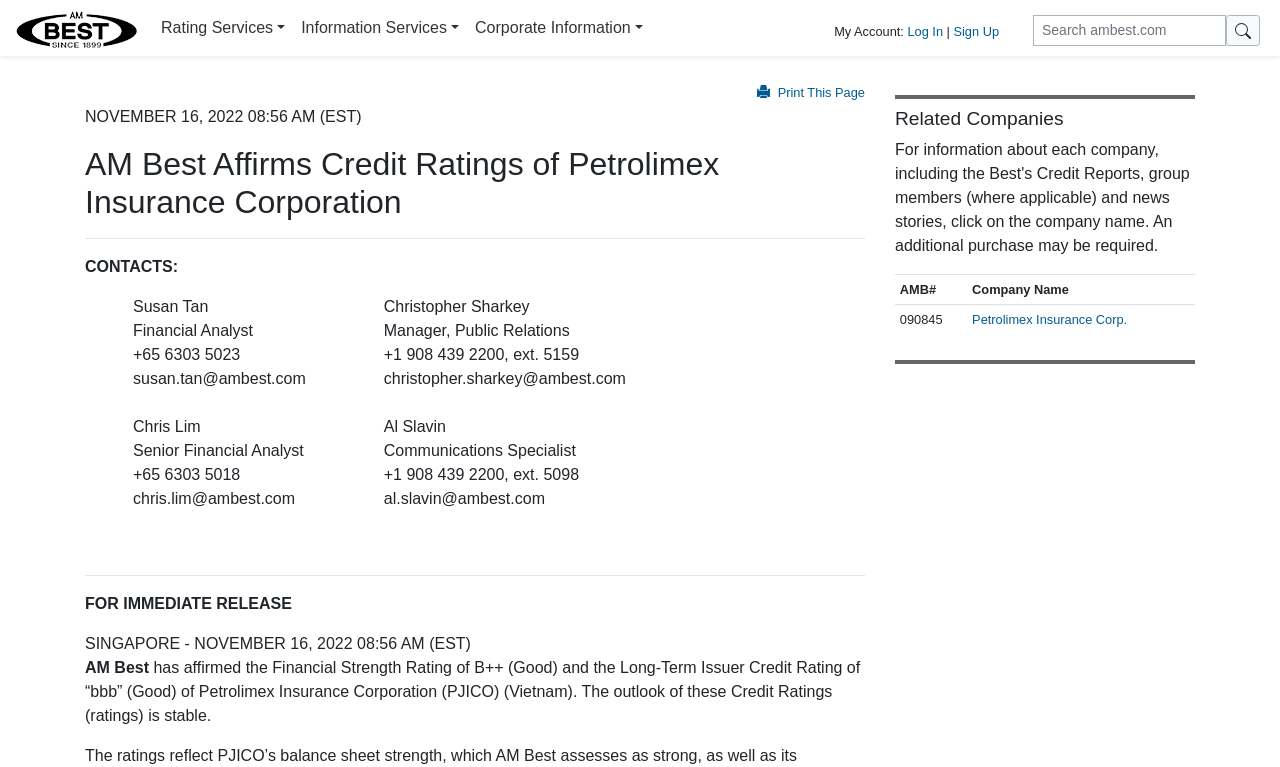What is the purpose of the search bar?
Using the image, provide a detailed and thorough answer to the question.

The search bar is located at the top right corner of the webpage, and it has a placeholder text 'Search ambest.com', indicating that it is used to search for content within the ambest.com website.